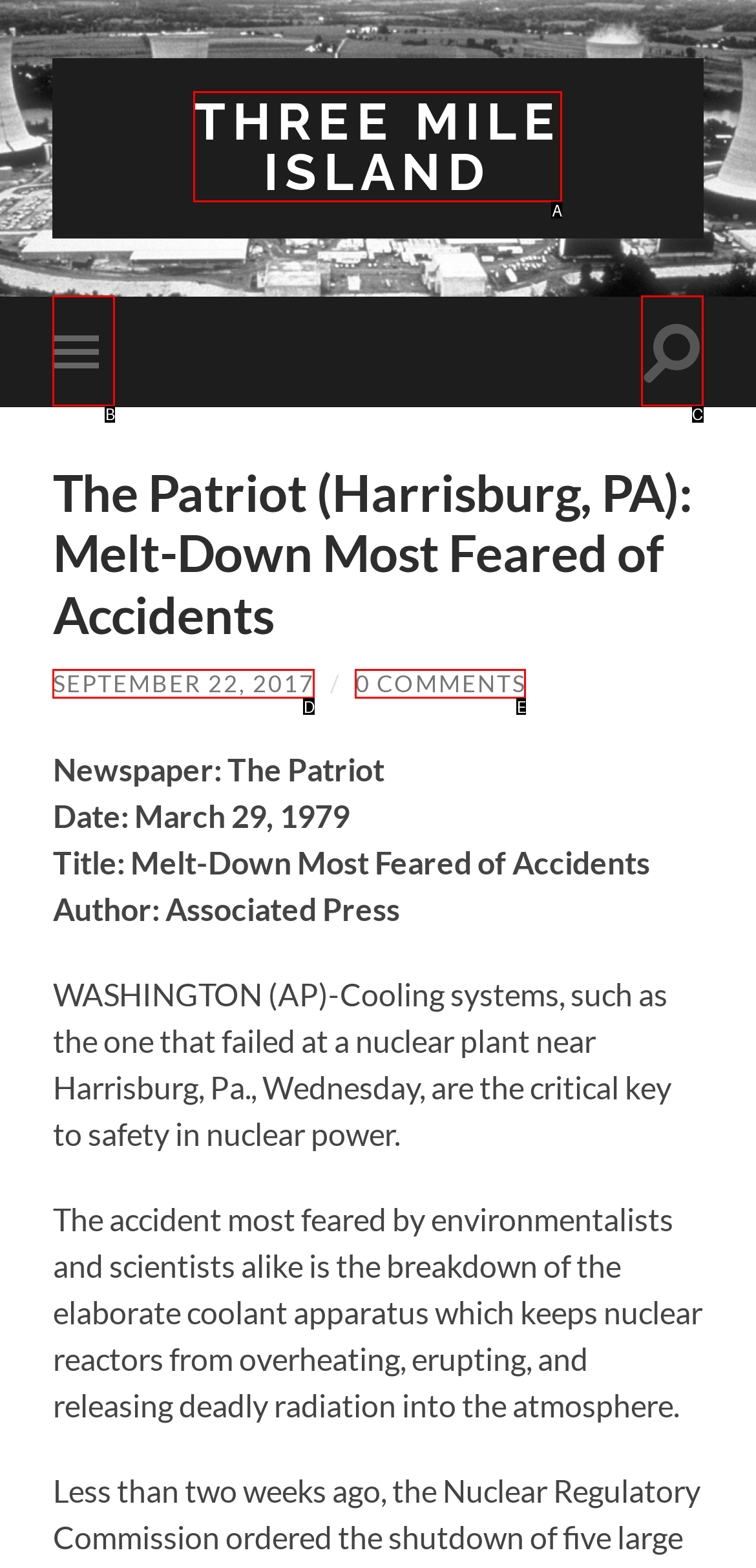Identify the HTML element that corresponds to the description: comics
Provide the letter of the matching option from the given choices directly.

None